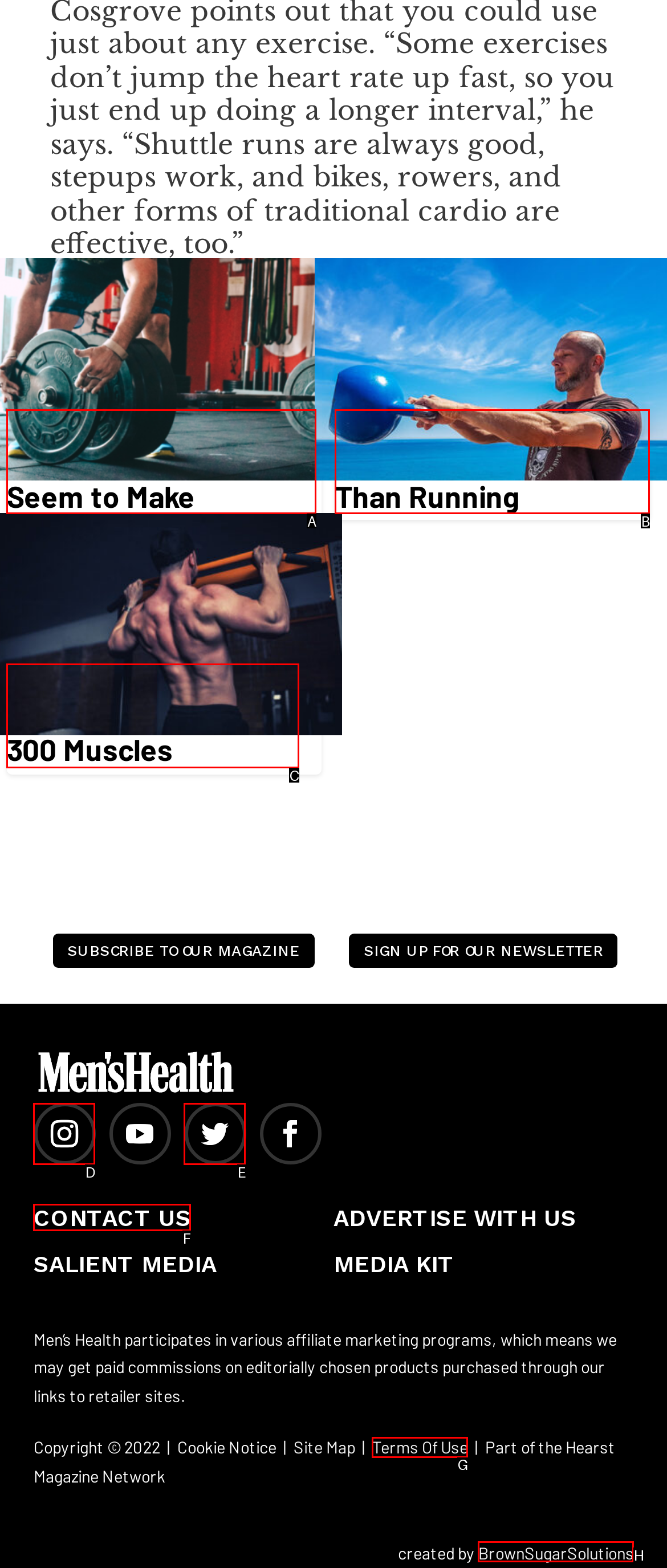Which HTML element should be clicked to fulfill the following task: Read about General?
Reply with the letter of the appropriate option from the choices given.

None